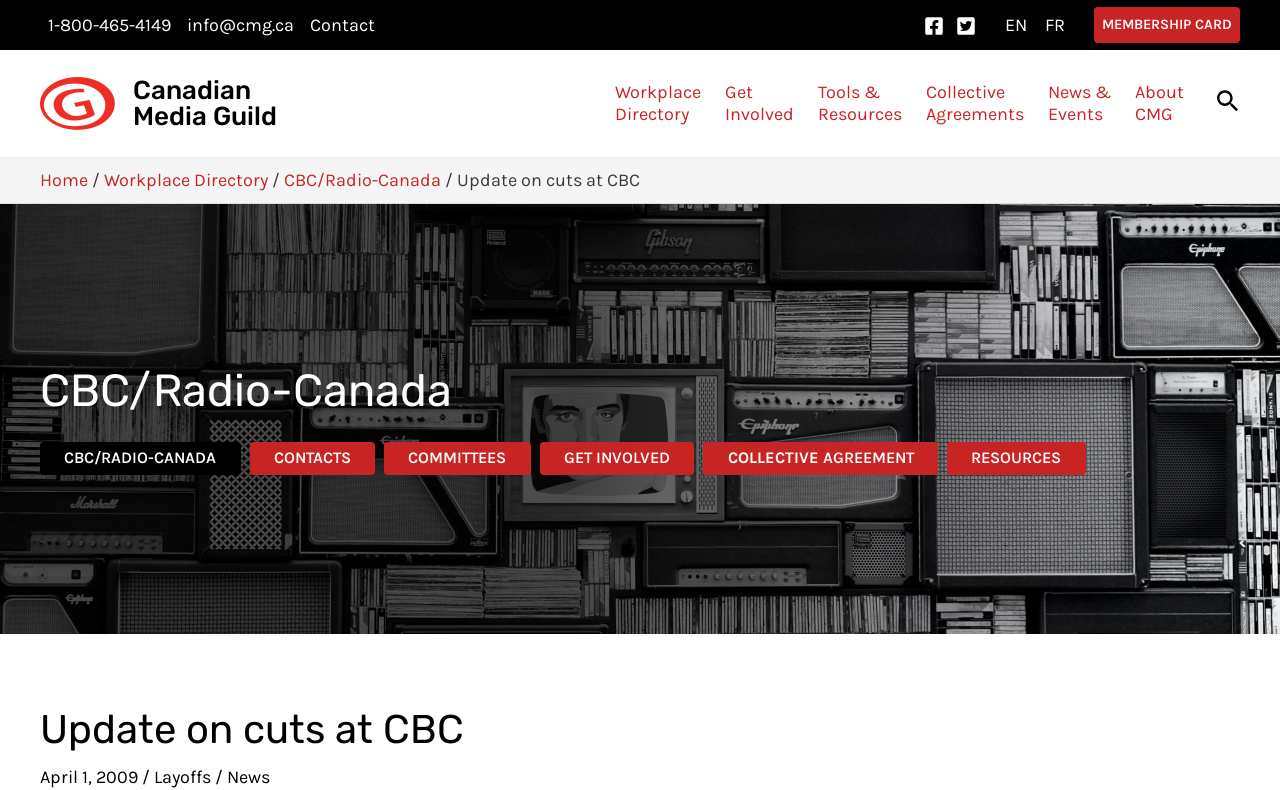Can you pinpoint the bounding box coordinates for the clickable element required for this instruction: "Read the article about Huawei and Google"? The coordinates should be four float numbers between 0 and 1, i.e., [left, top, right, bottom].

None